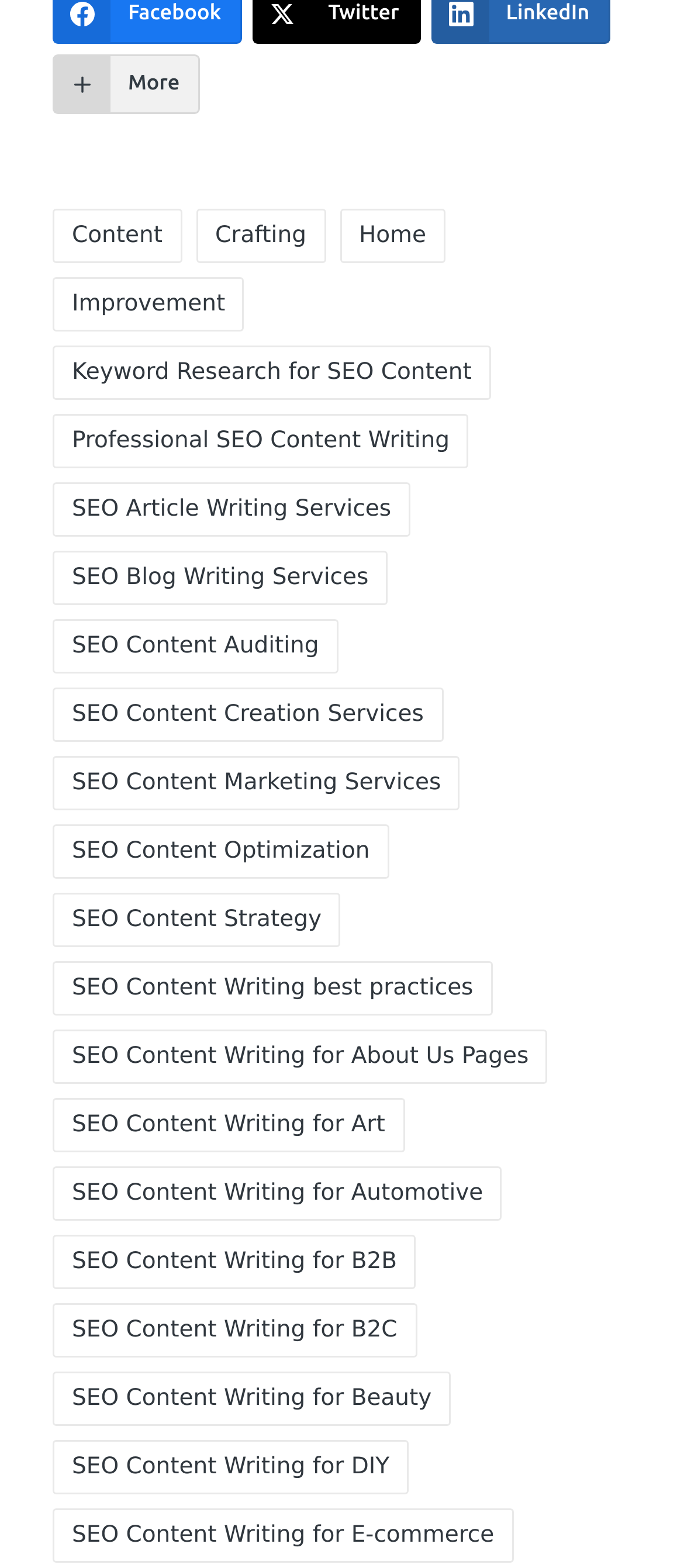Could you provide the bounding box coordinates for the portion of the screen to click to complete this instruction: "Go to 'Home' page"?

[0.497, 0.133, 0.651, 0.167]